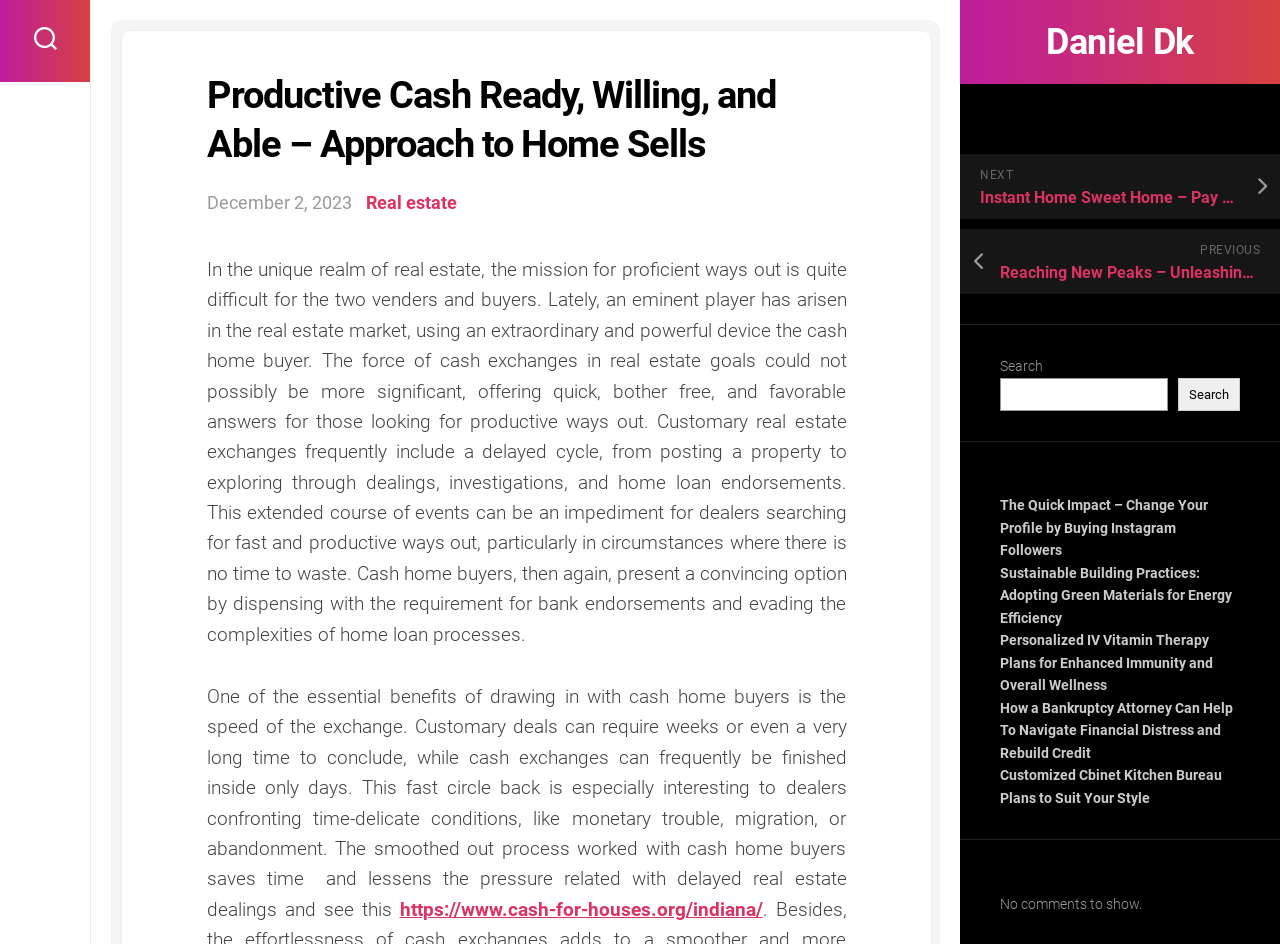Show the bounding box coordinates of the element that should be clicked to complete the task: "Visit the website for cash for houses in Indiana".

[0.312, 0.951, 0.596, 0.975]